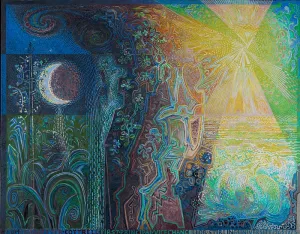Where is the artwork part of a private collection?
Can you give a detailed and elaborate answer to the question?

According to the caption, the artwork 'Landscape with the Elements' is part of a private collection in London, which reflects Craxton's unique vision of blending traditional landscape themes with a modernist style.